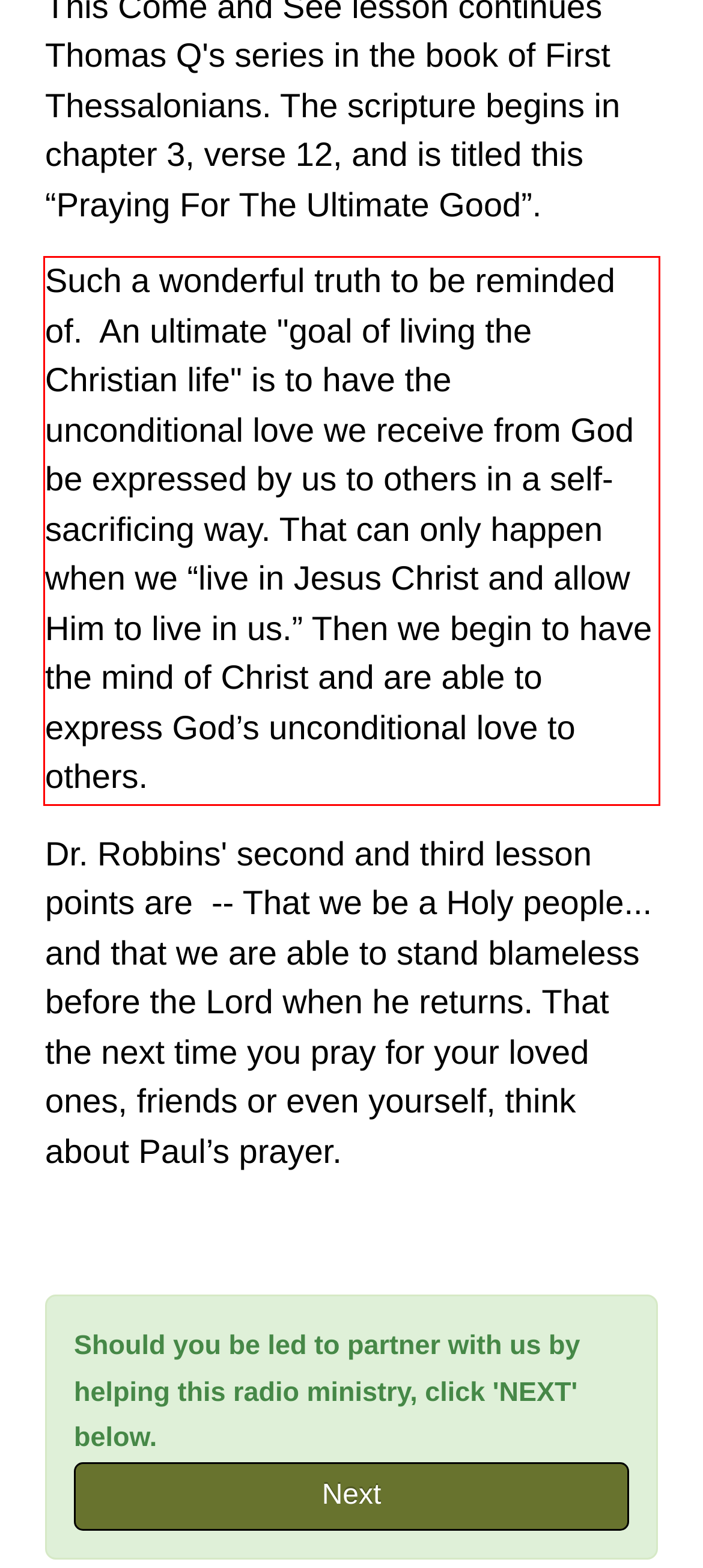You are given a screenshot of a webpage with a UI element highlighted by a red bounding box. Please perform OCR on the text content within this red bounding box.

Such a wonderful truth to be reminded of. An ultimate "goal of living the Christian life" is to have the unconditional love we receive from God be expressed by us to others in a self-sacrificing way. That can only happen when we “live in Jesus Christ and allow Him to live in us.” Then we begin to have the mind of Christ and are able to express God’s unconditional love to others.